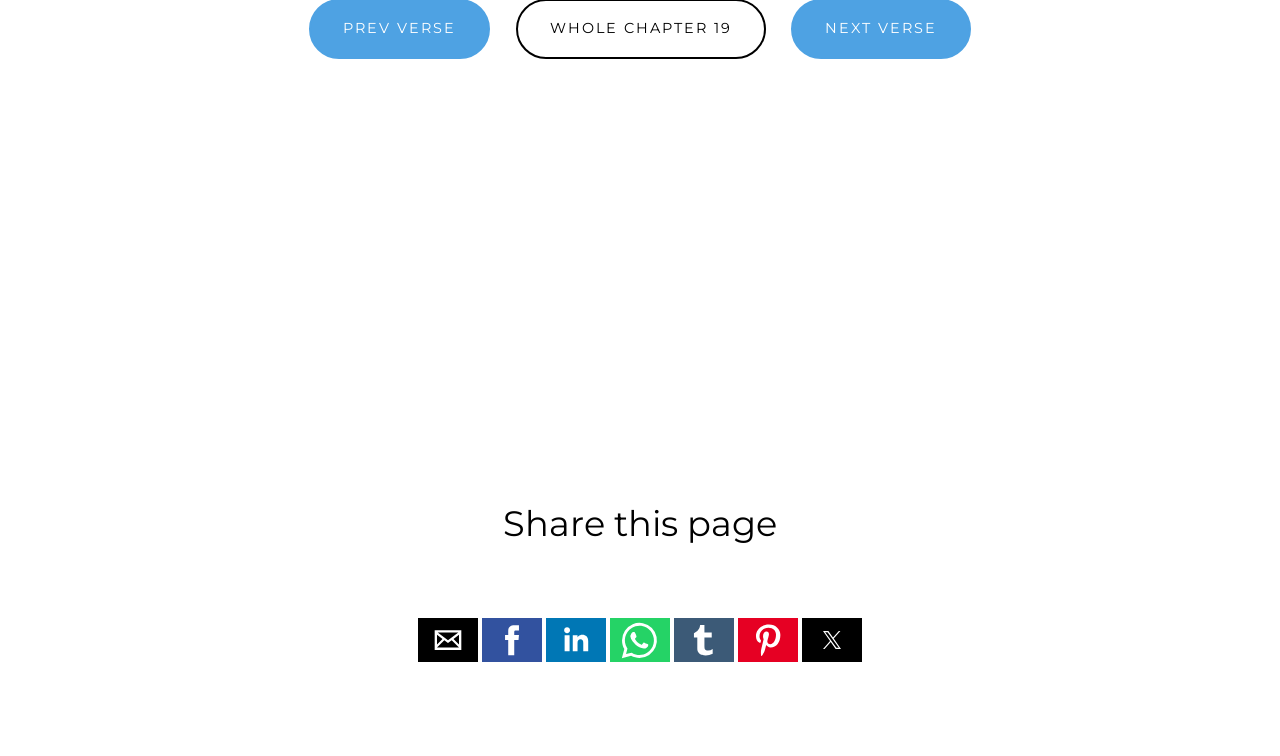Locate the coordinates of the bounding box for the clickable region that fulfills this instruction: "Share this page by email".

[0.327, 0.817, 0.373, 0.875]